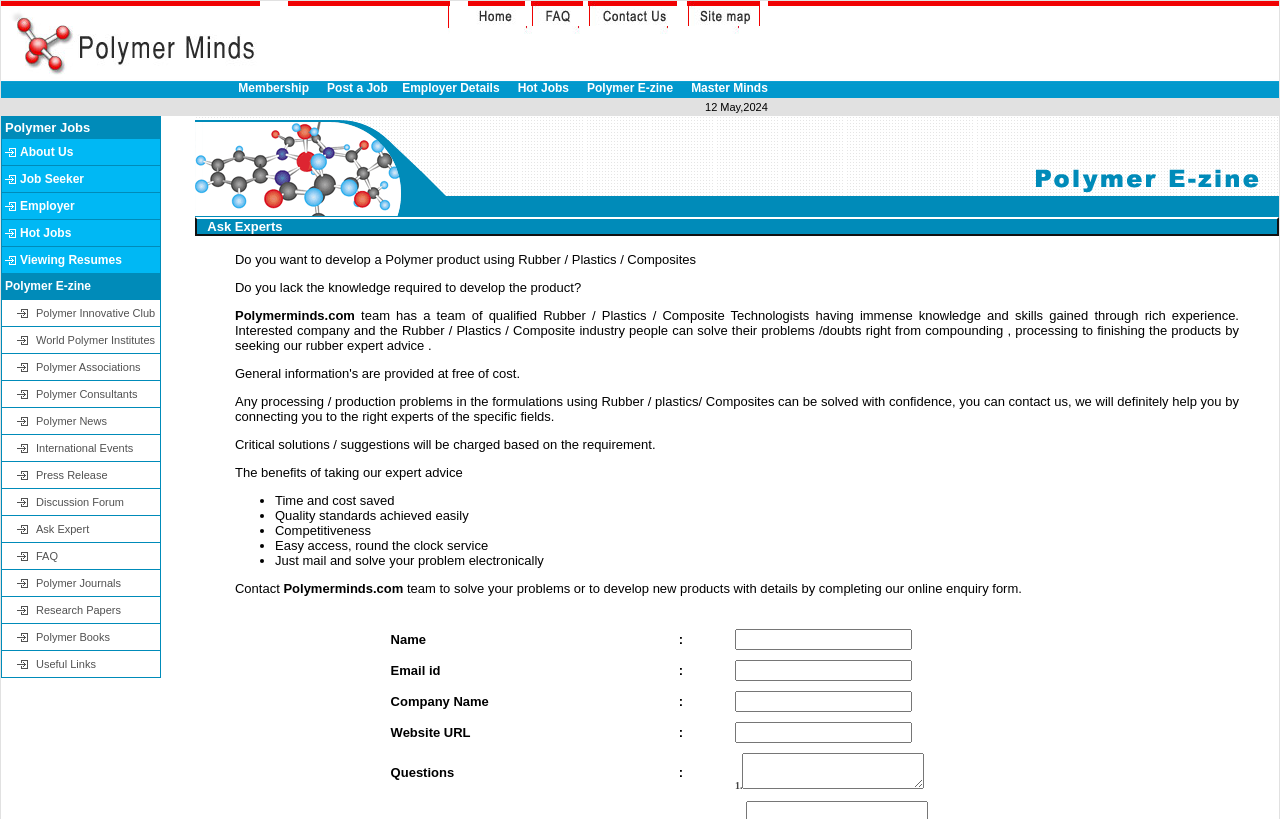Based on the image, provide a detailed response to the question:
What is the purpose of the links in the top row?

The links in the top row, including 'Membership', 'Post a Job', 'Employer Details', 'Hot Jobs', 'Polymer E-zine', and 'Master Minds', seem to be navigation links, allowing users to access different sections of the website. Their layout and design suggest that they are meant for navigation purposes.